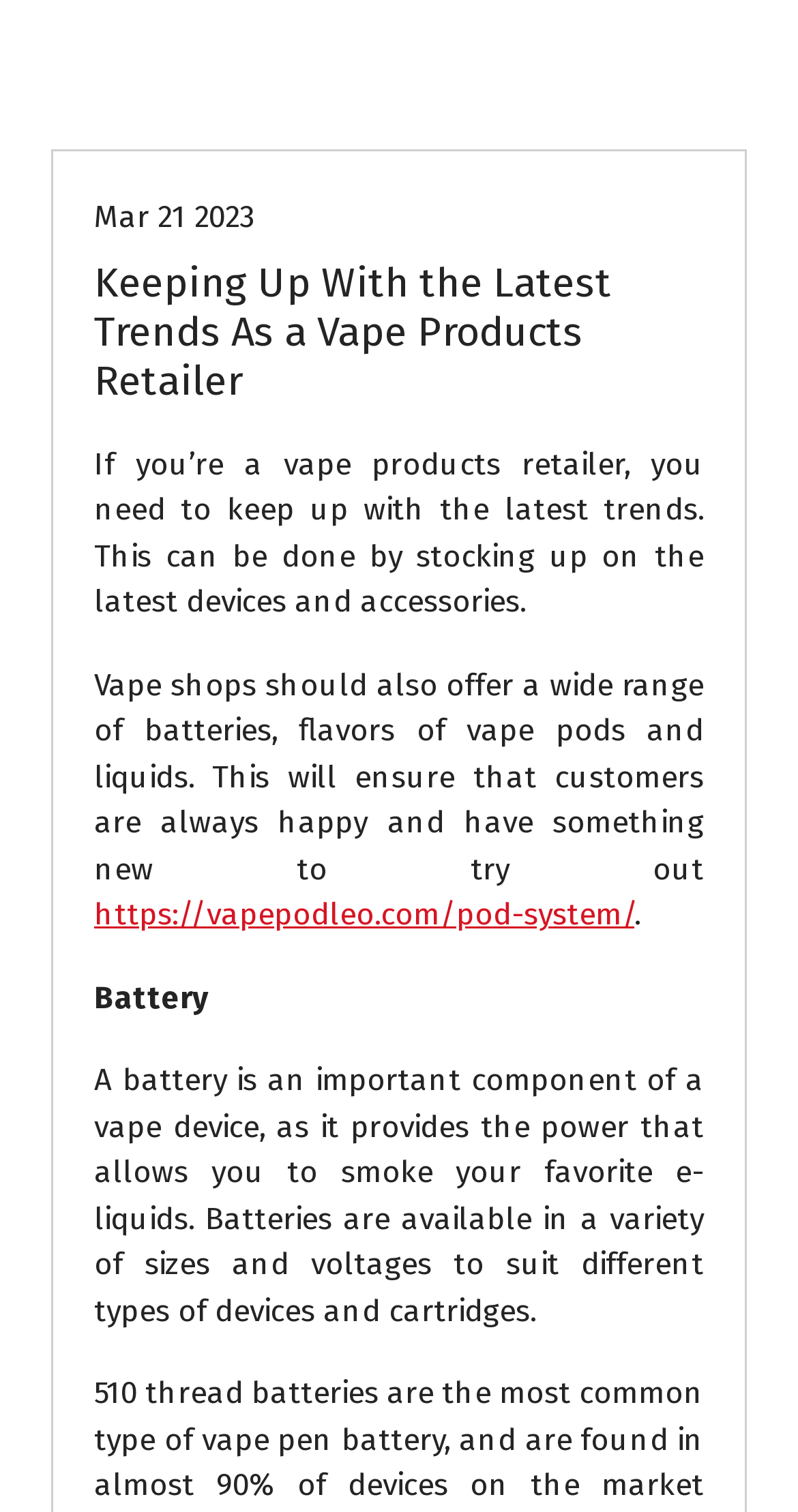Provide the bounding box coordinates for the specified HTML element described in this description: "https://vapepodleo.com/pod-system/". The coordinates should be four float numbers ranging from 0 to 1, in the format [left, top, right, bottom].

[0.118, 0.593, 0.795, 0.617]